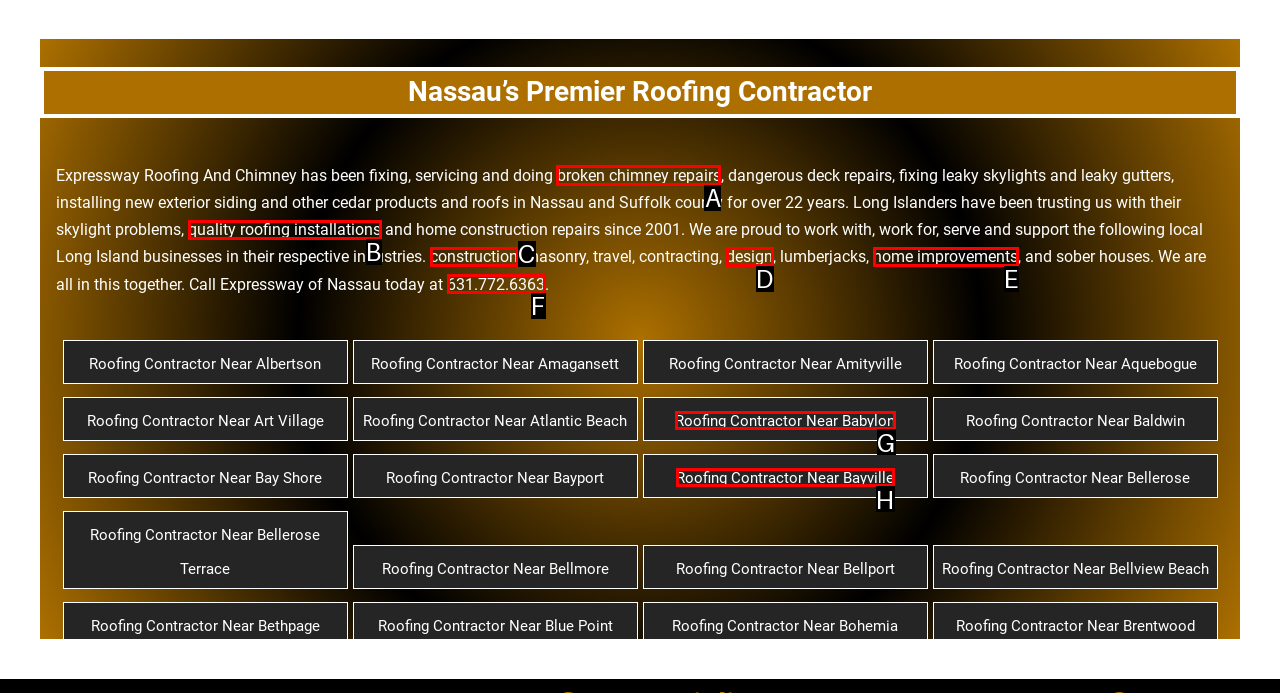Which UI element should you click on to achieve the following task: Learn more about 'broken chimney repairs'? Provide the letter of the correct option.

A